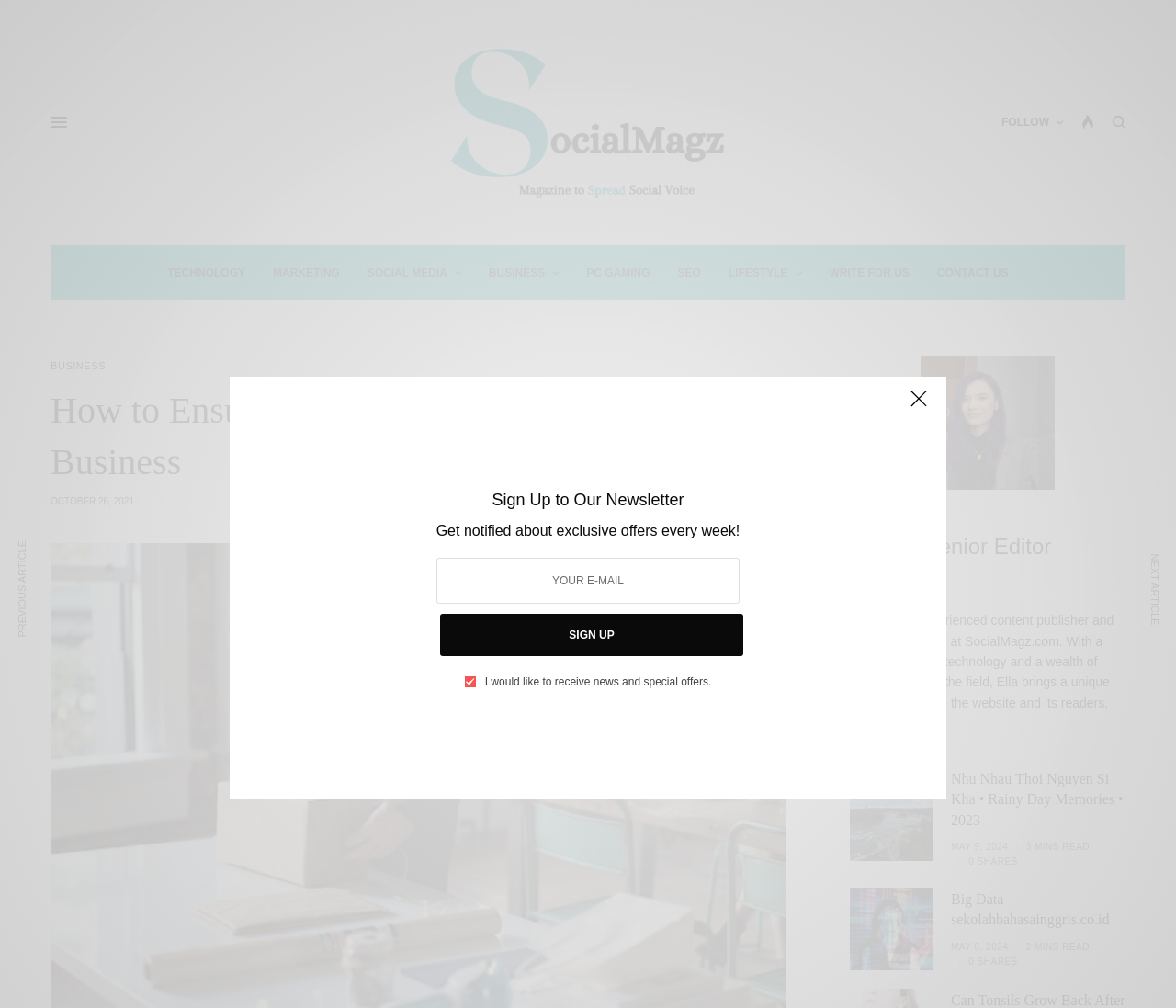Who is the author of the first article?
Provide a comprehensive and detailed answer to the question.

I looked at the first article section and found the heading 'Senior Editor' followed by a description of the author, which mentions the name 'Ella'.